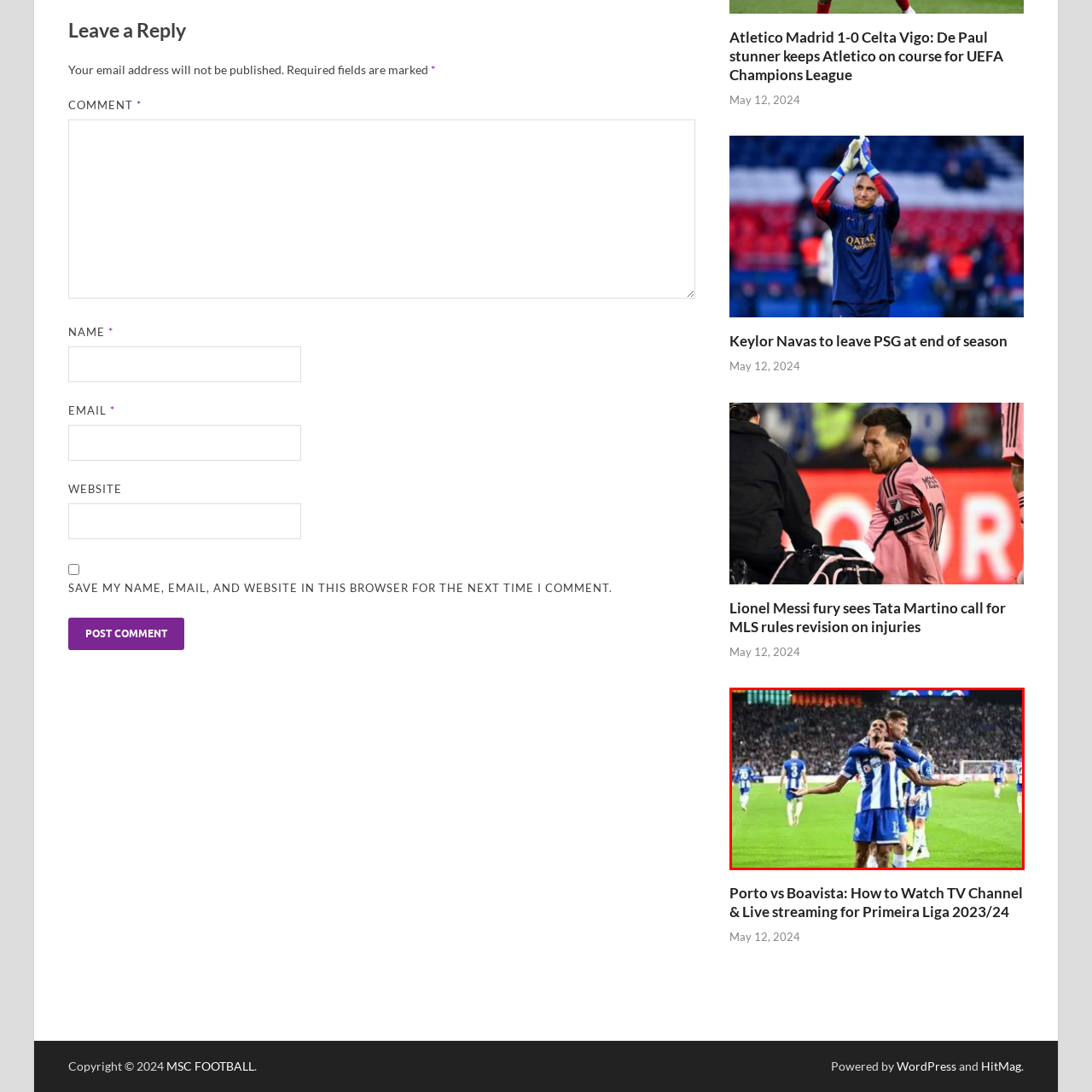Please provide a thorough description of the image inside the red frame.

In a celebratory moment on the pitch, two players embrace joyfully after a crucial goal during the match between Porto and Boavista. The players, wearing the distinctive blue and white striped kits of FC Porto, are highlighted against a backdrop of cheering fans in the stadium, underscoring the electric atmosphere of the game. The scene captures the essence of teamwork and elation in football, as supporters rally behind their team in the stands. This image conveys both the intensity of competition and the camaraderie shared by the players.